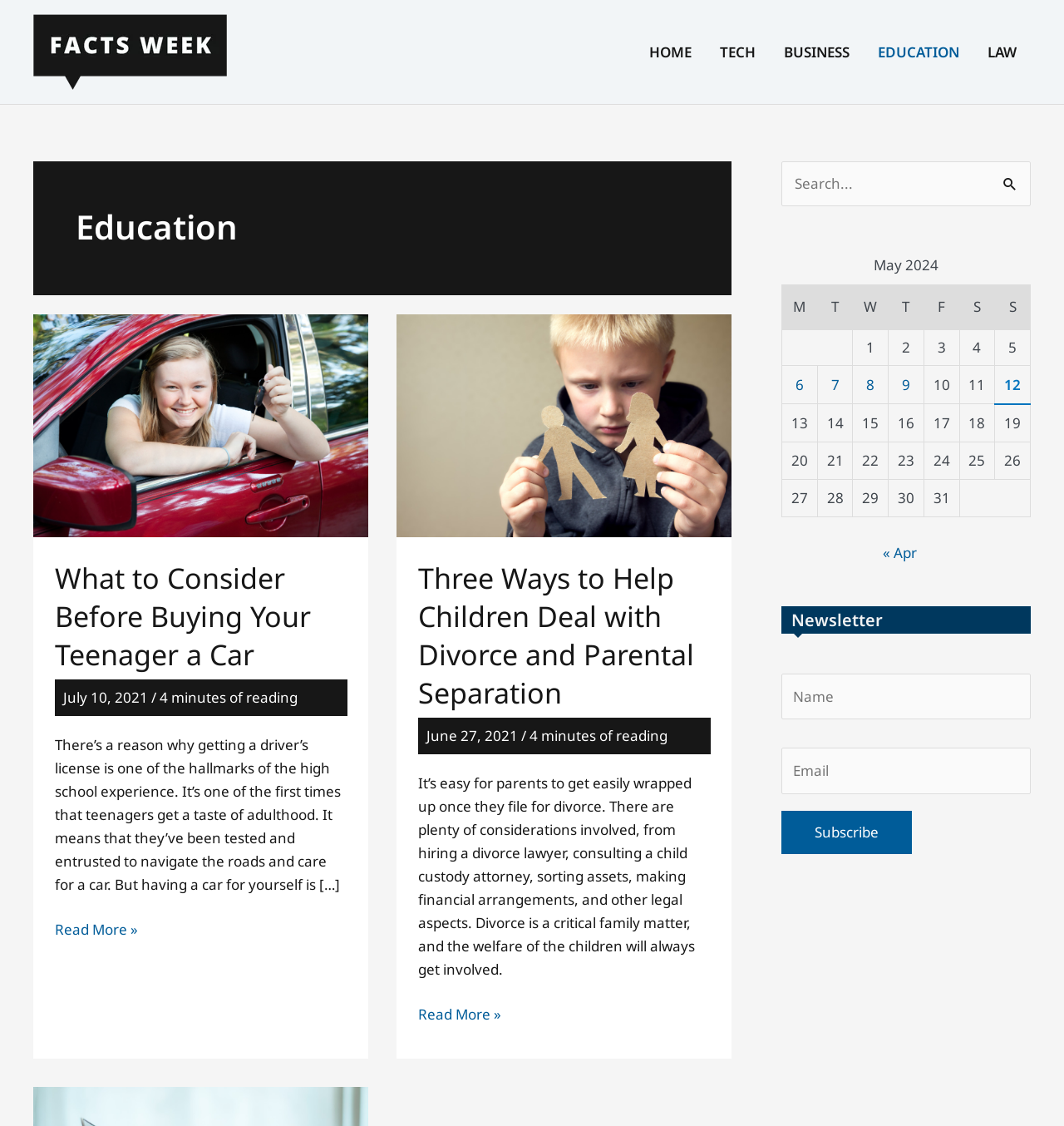Please determine the bounding box coordinates of the area that needs to be clicked to complete this task: 'Click on the 'EDUCATION' link'. The coordinates must be four float numbers between 0 and 1, formatted as [left, top, right, bottom].

[0.812, 0.021, 0.915, 0.071]